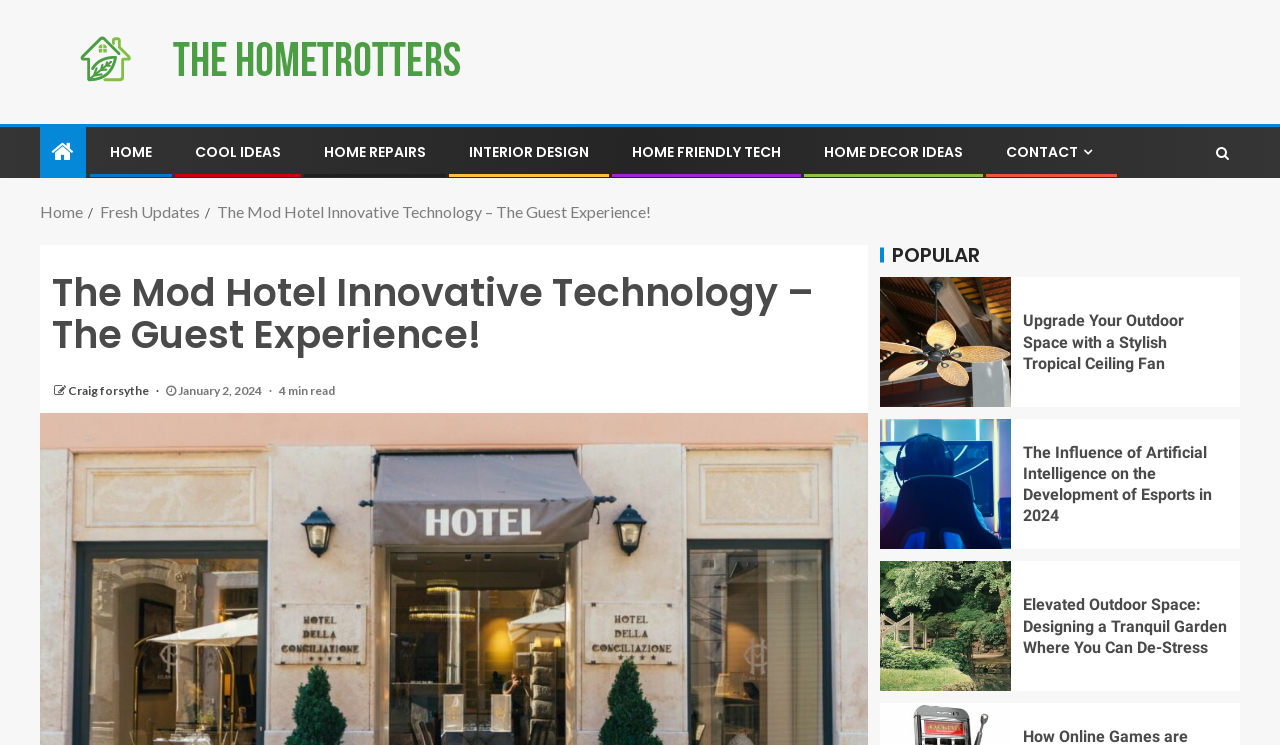Offer a meticulous description of the webpage's structure and content.

The webpage is about The Mod Hotel, where style meets comfort and innovation. At the top left, there is a logo of "The HomeTrotters" with a link to the homepage. Below the logo, there is a navigation menu with links to "HOME", "COOL IDEAS", "HOME REPAIRS", "INTERIOR DESIGN", "HOME FRIENDLY TECH", "HOME DECOR IDEAS", and "CONTACT". 

On the top right, there is a search icon. Below the navigation menu, there is a breadcrumbs section with links to "Home", "Fresh Updates", and the current page "The Mod Hotel Innovative Technology – The Guest Experience!". 

The main content of the page is divided into two sections. On the left, there is an article with a heading "The Mod Hotel Innovative Technology – The Guest Experience!" written by Craig Forsythe on January 2, 2024, which takes about 4 minutes to read. 

On the right, there is a section titled "POPULAR" with three articles. Each article has an image, a heading, and a link to the full article. The headings of the articles are "Upgrade Your Outdoor Space with a Stylish Tropical Ceiling Fan", "The Influence of Artificial Intelligence on the Development of Esports in 2024", and "Elevated Outdoor Space: Designing a Tranquil Garden Where You Can De-Stress".